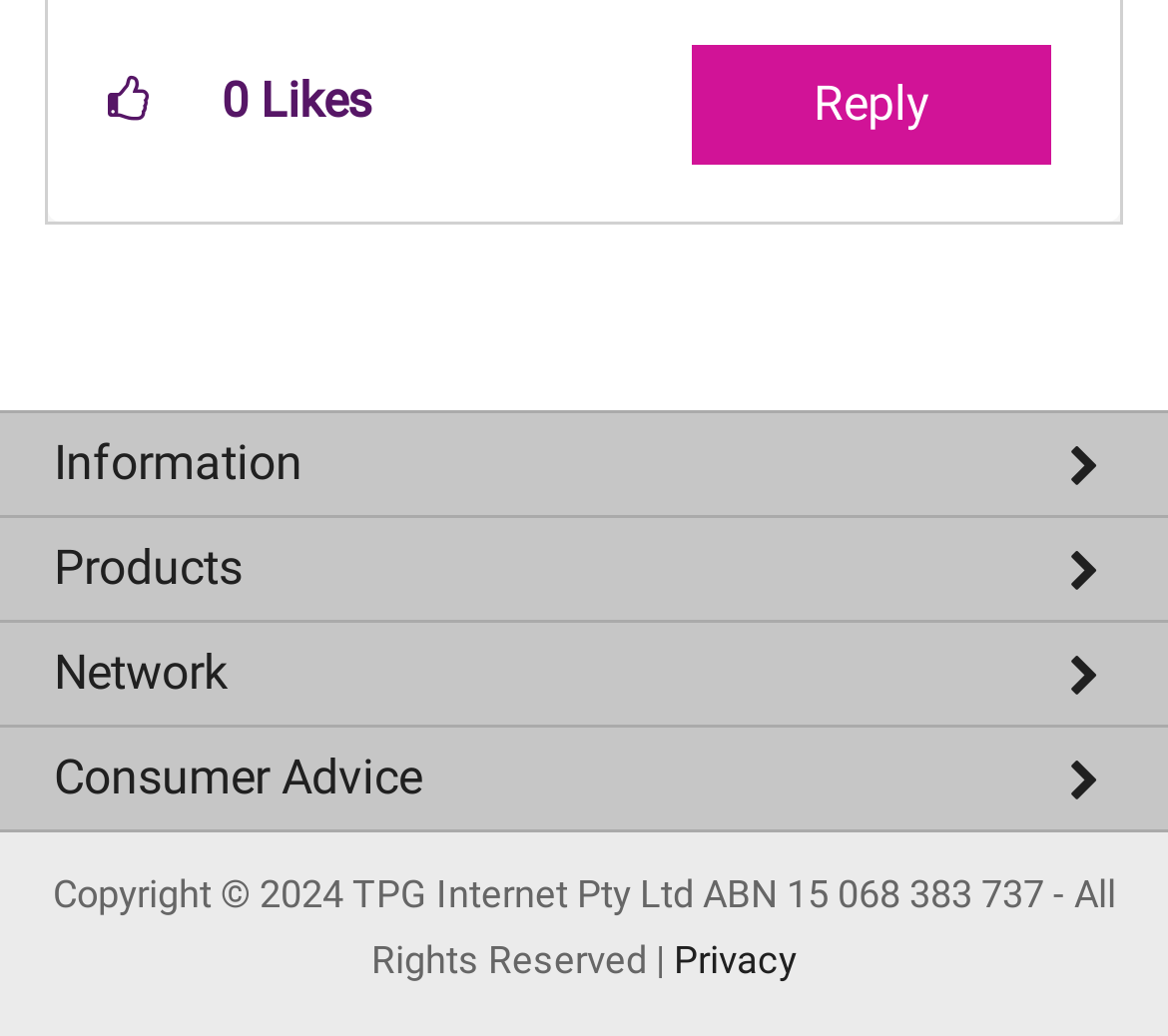Respond to the following query with just one word or a short phrase: 
How many links are there in the footer?

10